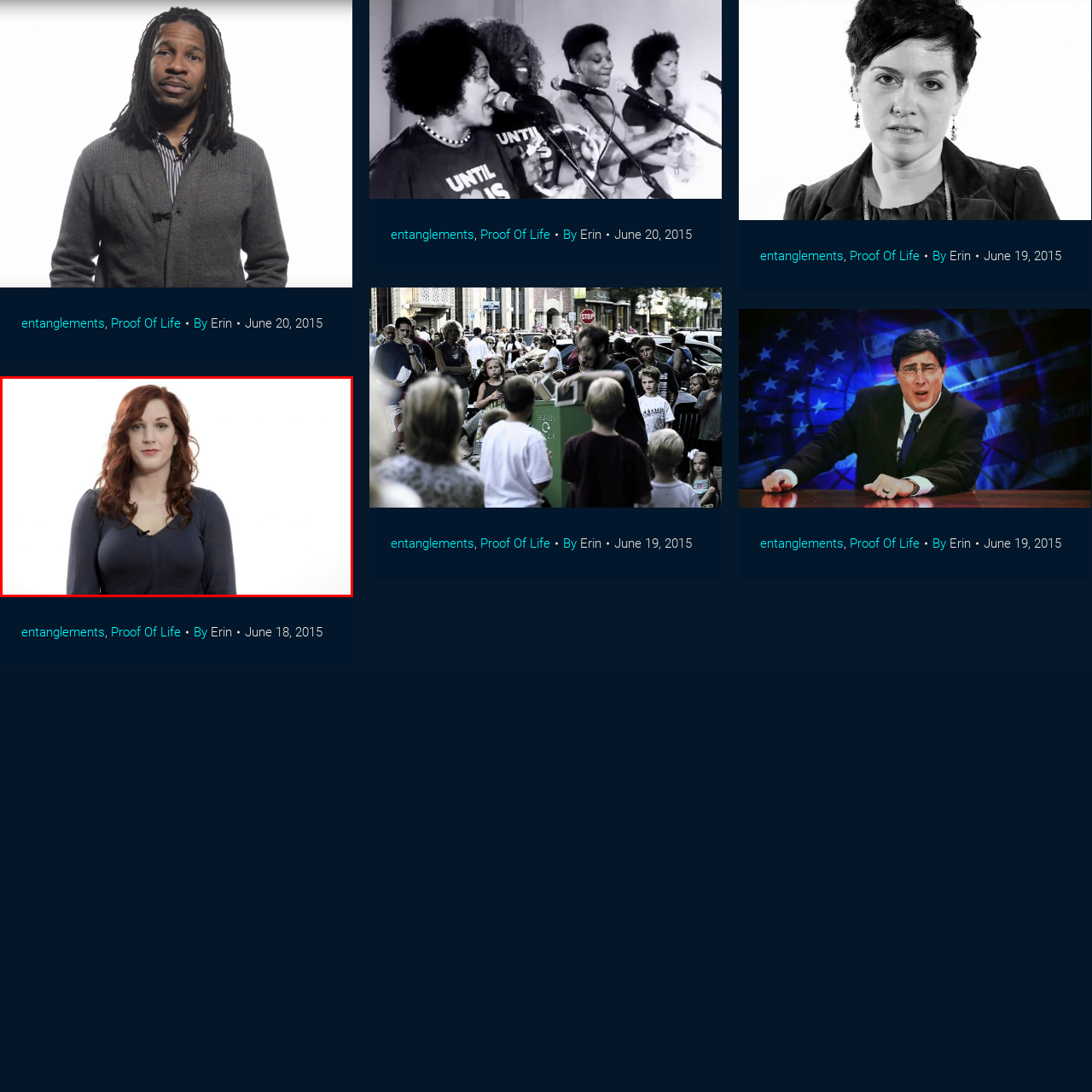What is the background color of the image? View the image inside the red bounding box and respond with a concise one-word or short-phrase answer.

white